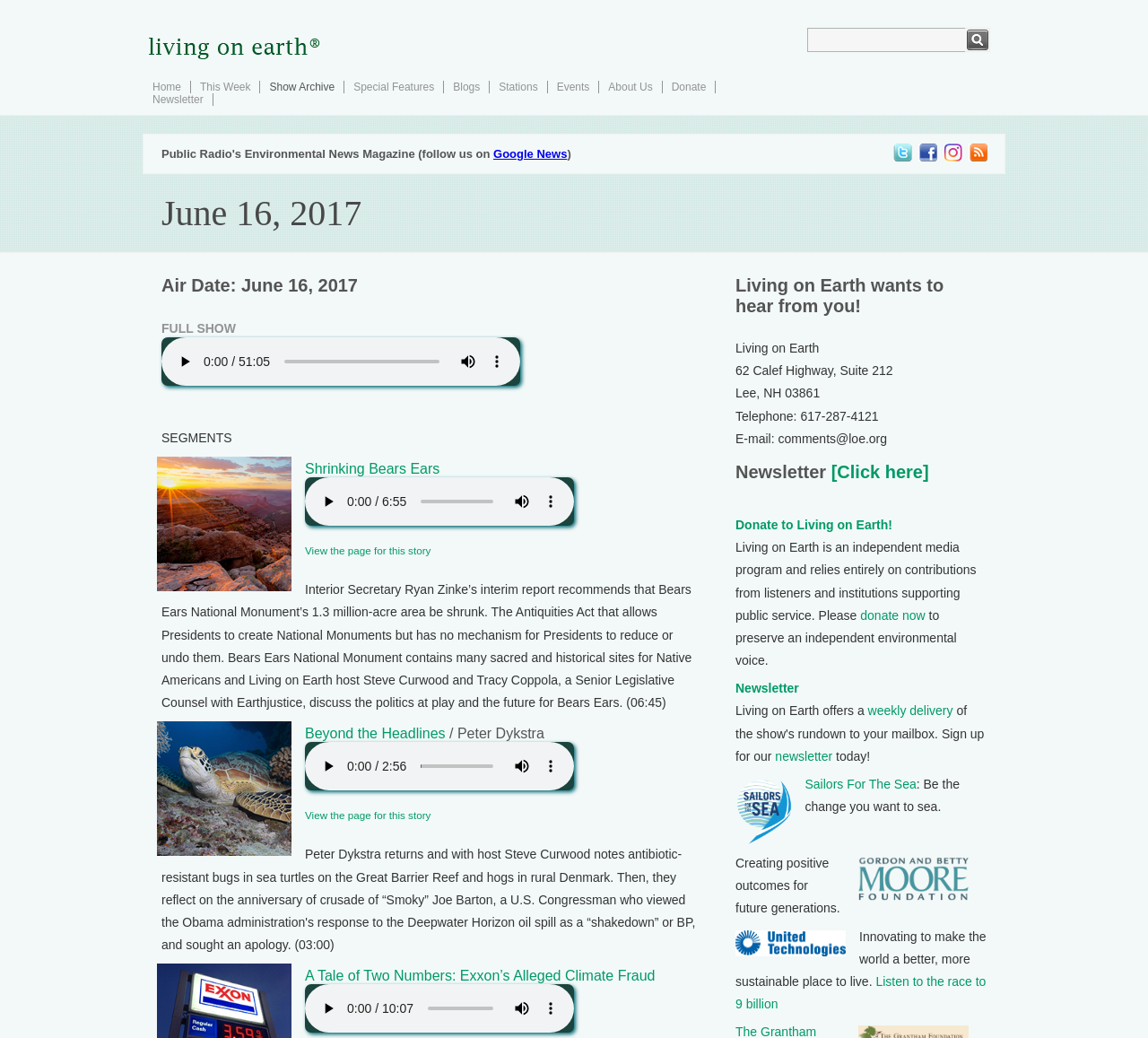What is the air date of the full show?
Your answer should be a single word or phrase derived from the screenshot.

June 16, 2017